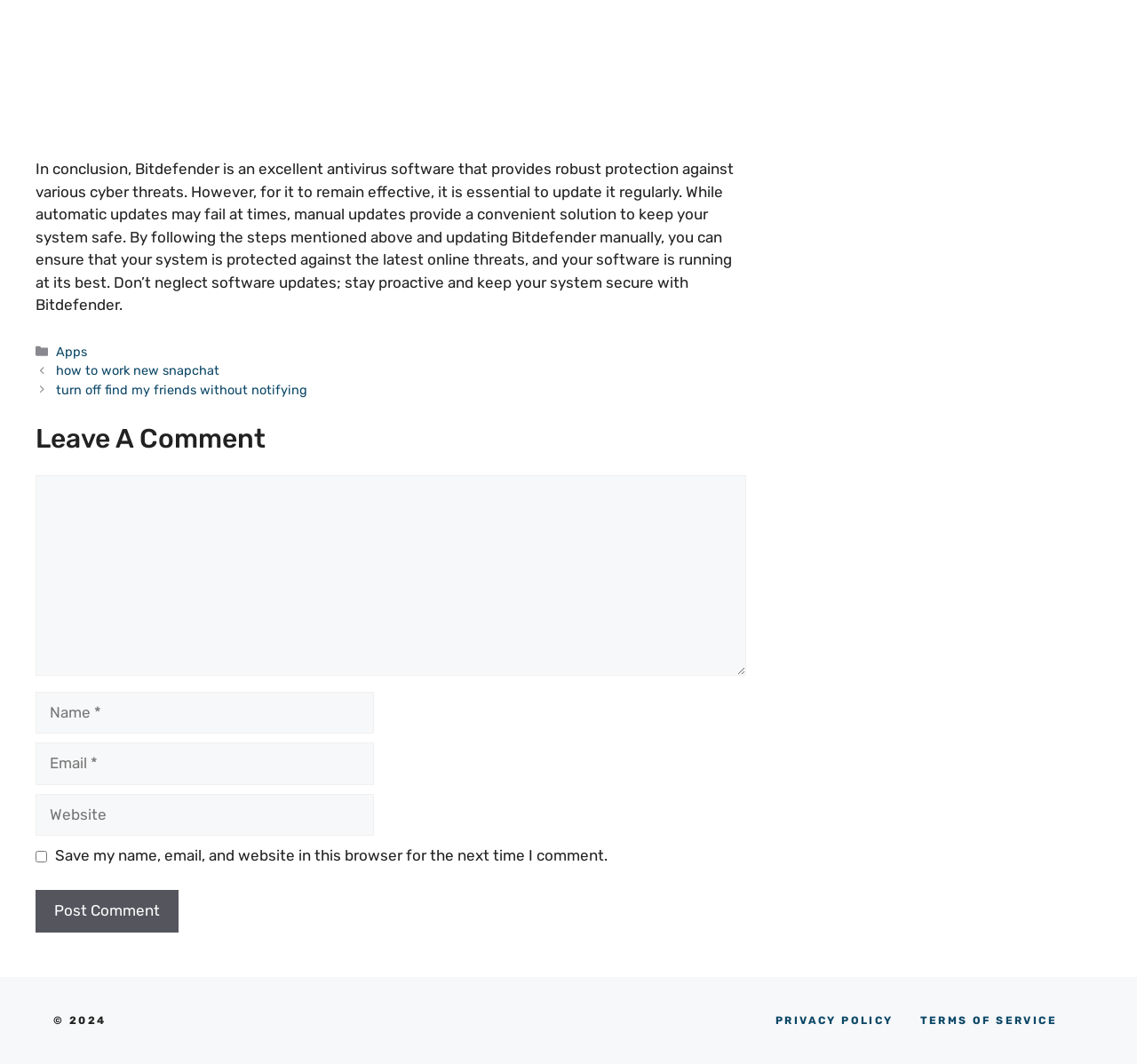Find the bounding box coordinates for the UI element whose description is: "Apps". The coordinates should be four float numbers between 0 and 1, in the format [left, top, right, bottom].

[0.049, 0.323, 0.077, 0.338]